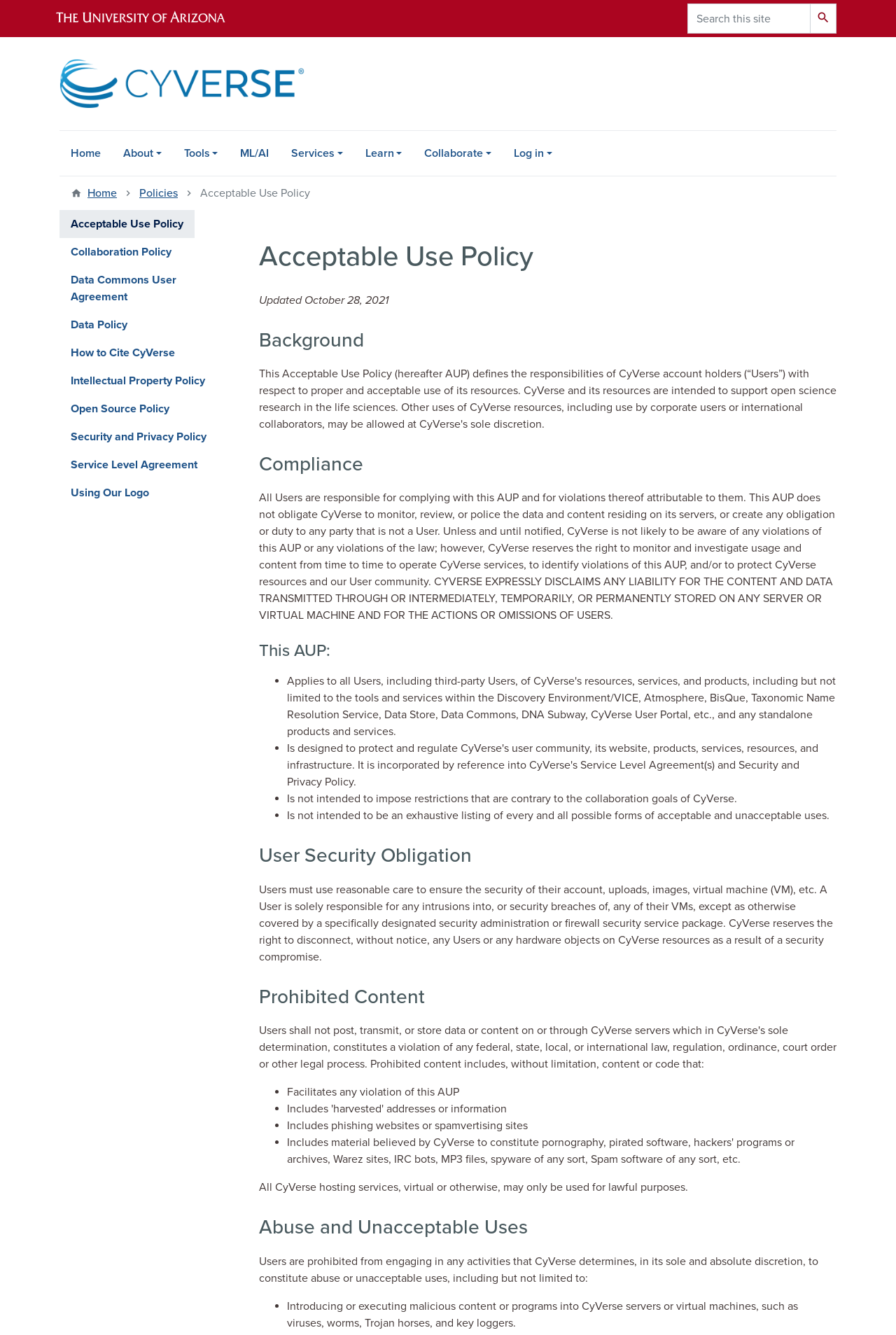Could you locate the bounding box coordinates for the section that should be clicked to accomplish this task: "Read Acceptable Use Policy".

[0.223, 0.14, 0.346, 0.15]